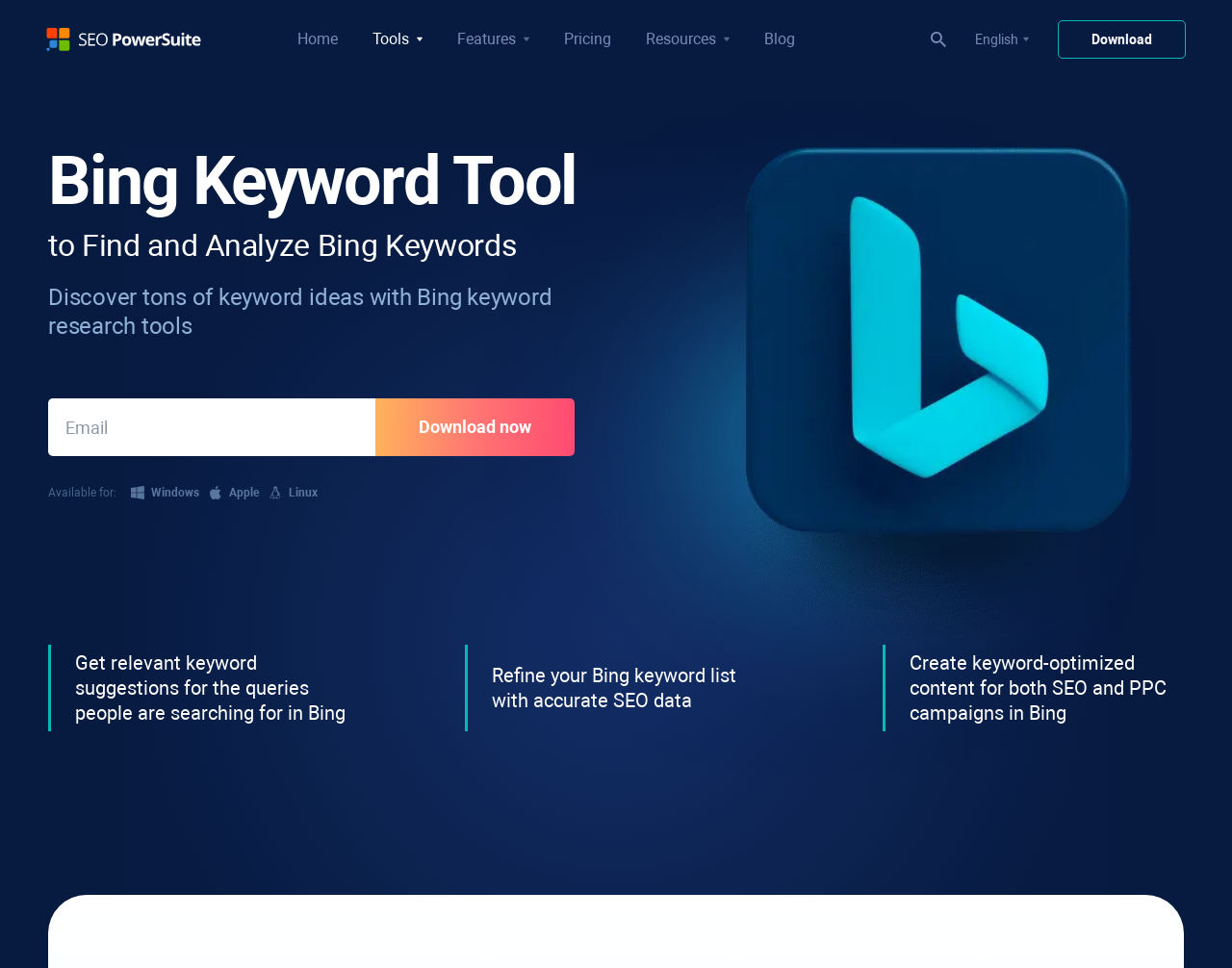What can users refine with accurate SEO data?
Please provide a single word or phrase as your answer based on the screenshot.

Bing keyword list